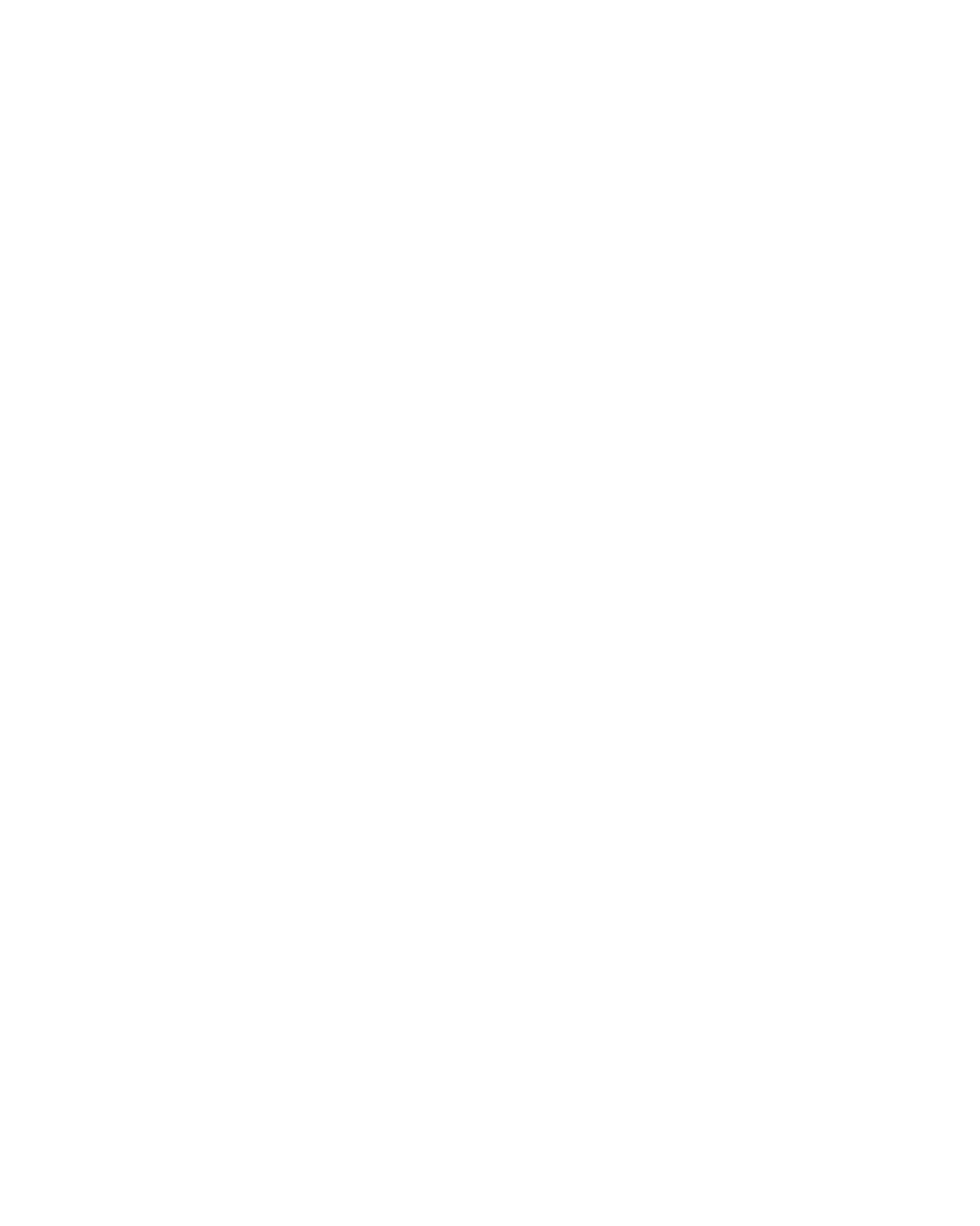How many links are available under the 'MORE INFORMATION' heading?
Based on the screenshot, provide a one-word or short-phrase response.

3